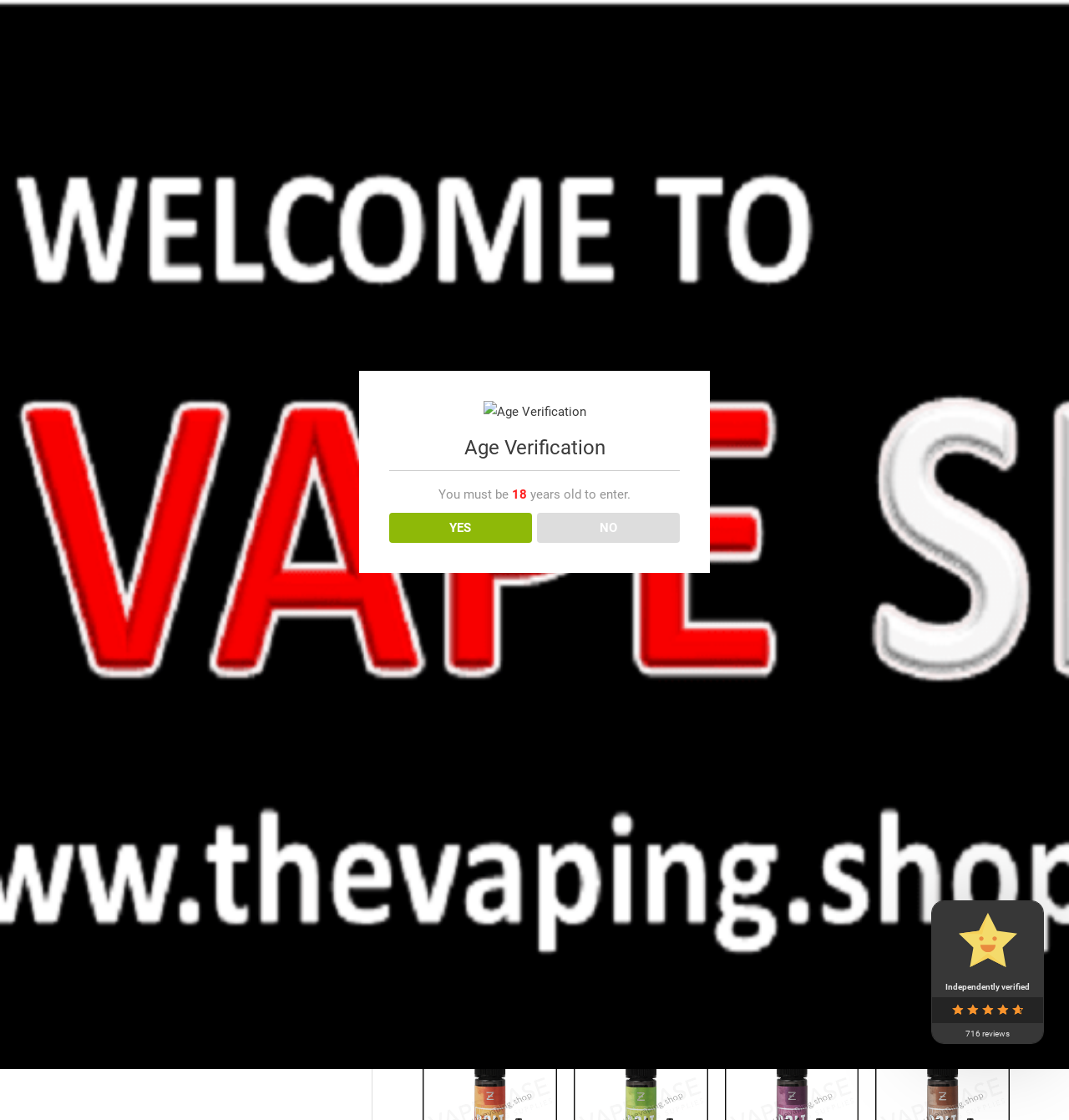Provide the bounding box coordinates of the UI element that matches the description: "YES".

[0.364, 0.462, 0.497, 0.489]